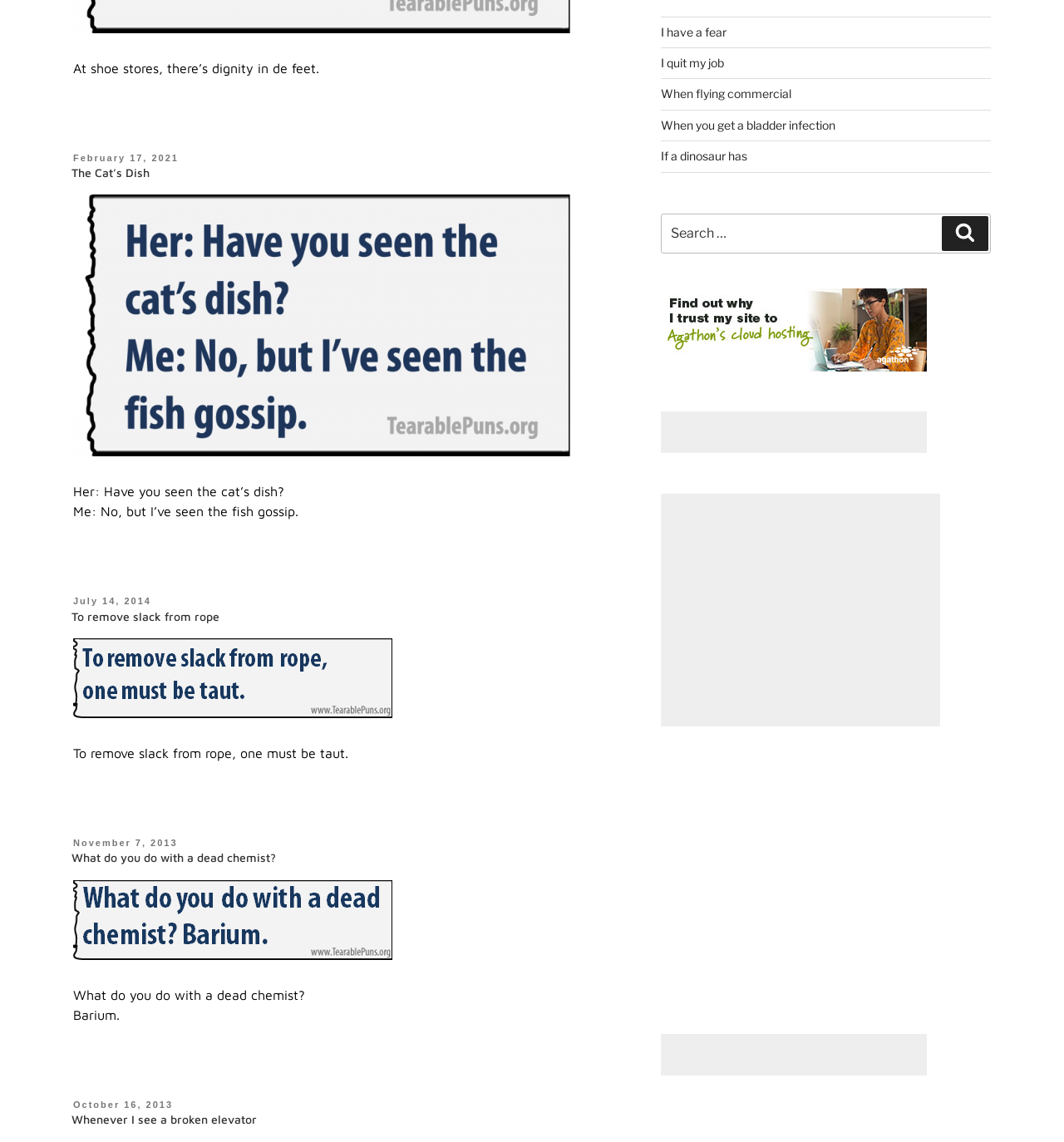Provide the bounding box for the UI element matching this description: "October 16, 2013January 31, 2021".

[0.069, 0.963, 0.163, 0.971]